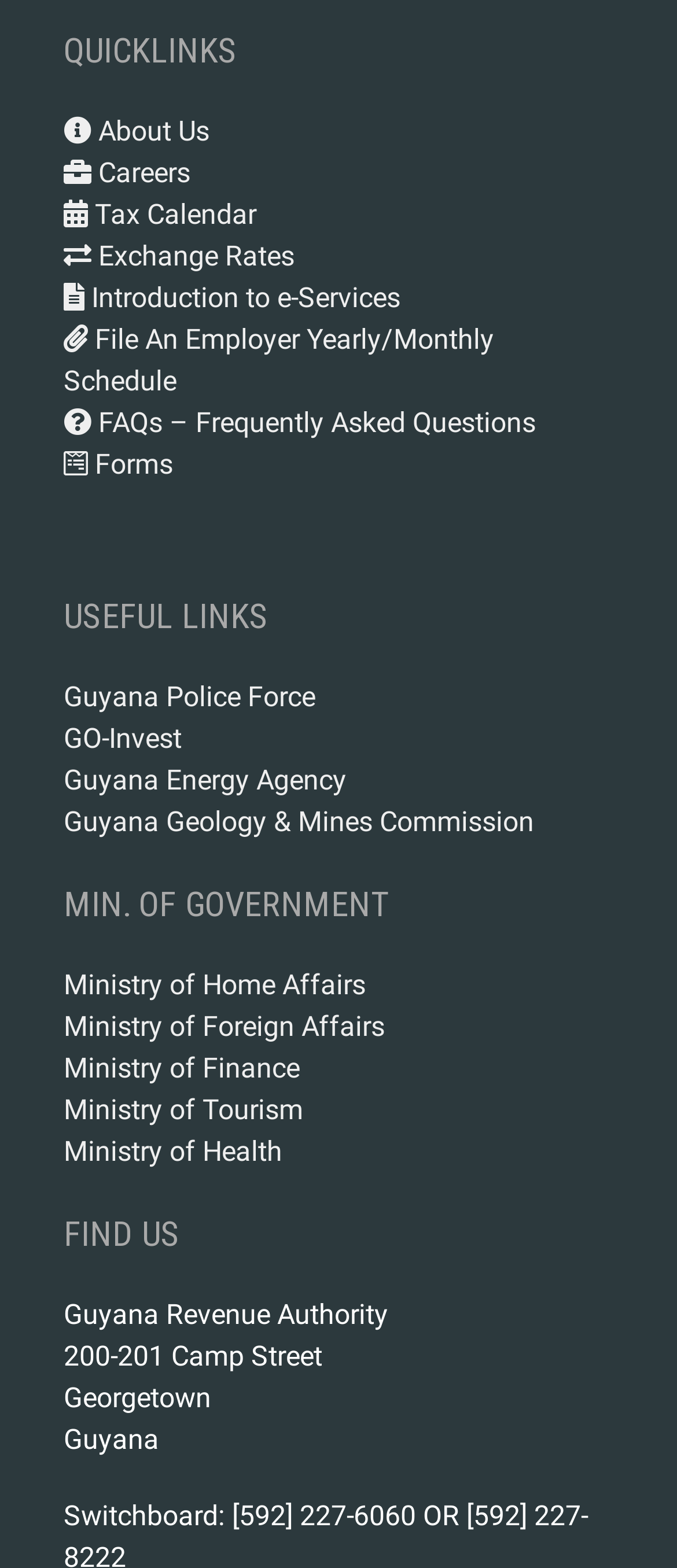What is the last quick link?
Examine the image and provide an in-depth answer to the question.

The last quick link is 'Forms' because it is the last link under the 'QUICKLINKS' heading, which is located at the top of the webpage.